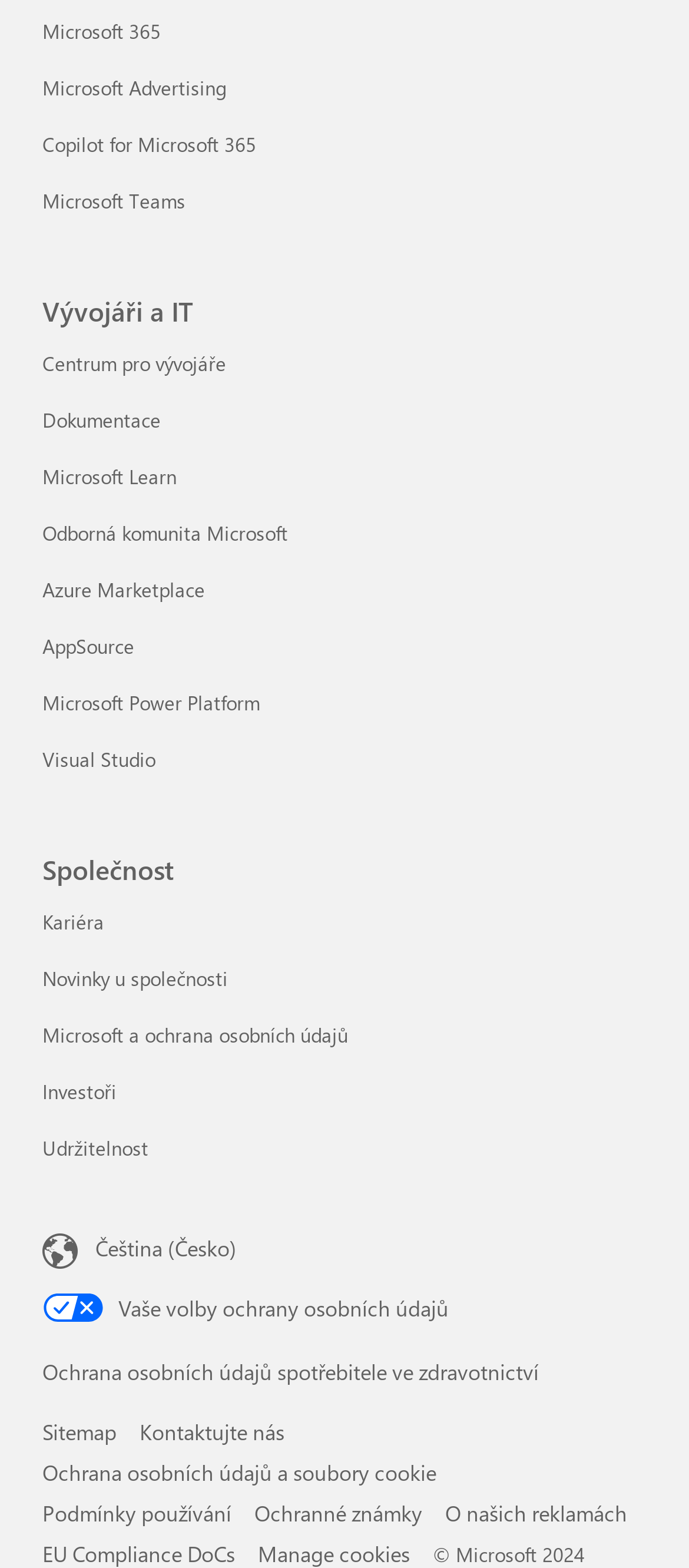What is the purpose of the link 'Ochrana osobních údajů spotřebitele ve zdravotnictví'?
Look at the screenshot and provide an in-depth answer.

The purpose of the link can be inferred from its text, which mentions 'Ochrana osobních údajů', which is Czech for 'Data protection', and 've zdravotnictví', which means 'in healthcare'. Therefore, the link is likely related to data protection in the healthcare sector.